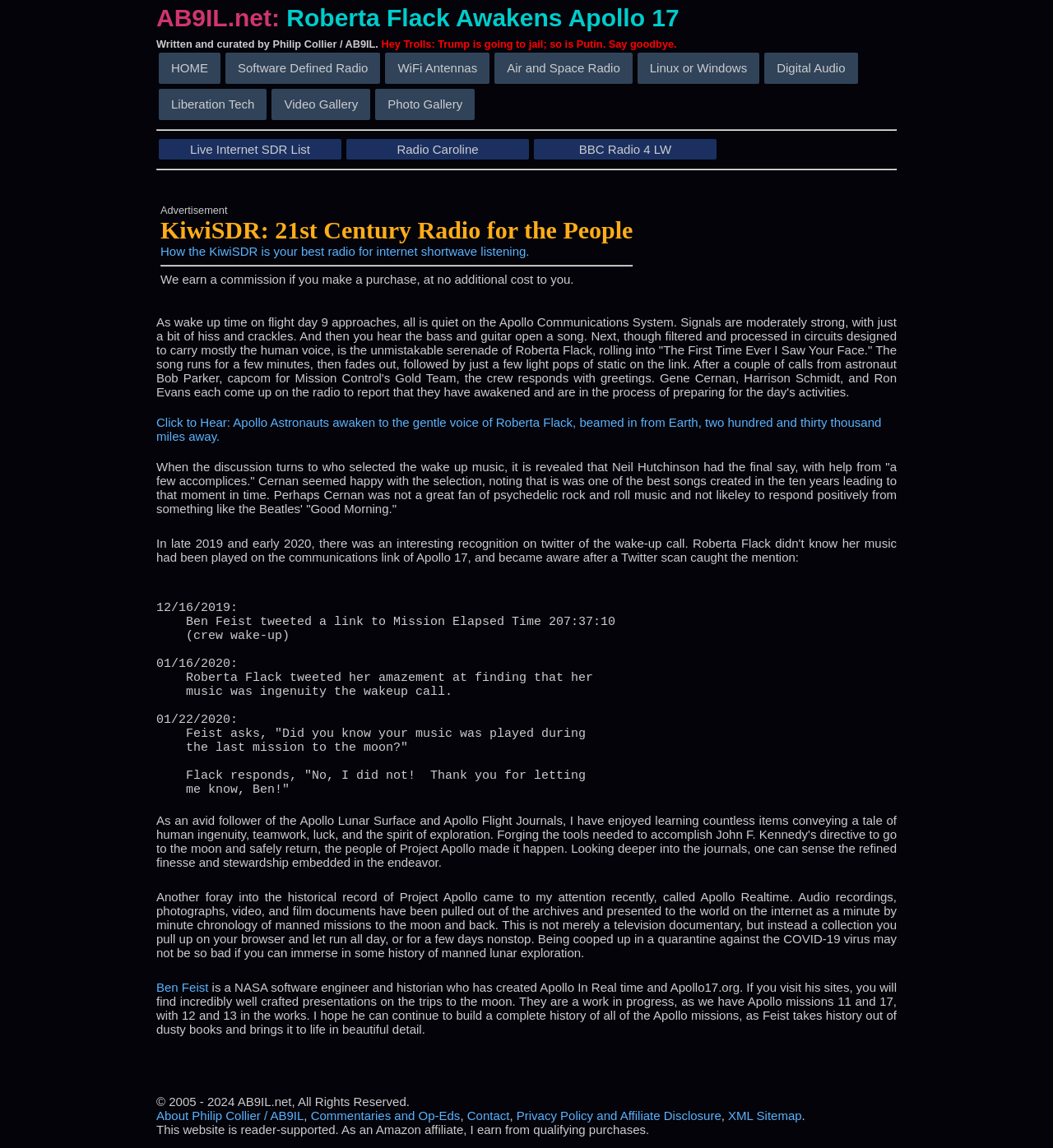Can you give a detailed response to the following question using the information from the image? What is the purpose of the website?

The purpose of the website can be inferred from the content and structure of the page, which suggests that it is a personal website or blog dedicated to sharing information and stories about shortwave radio and the Apollo 17 mission.